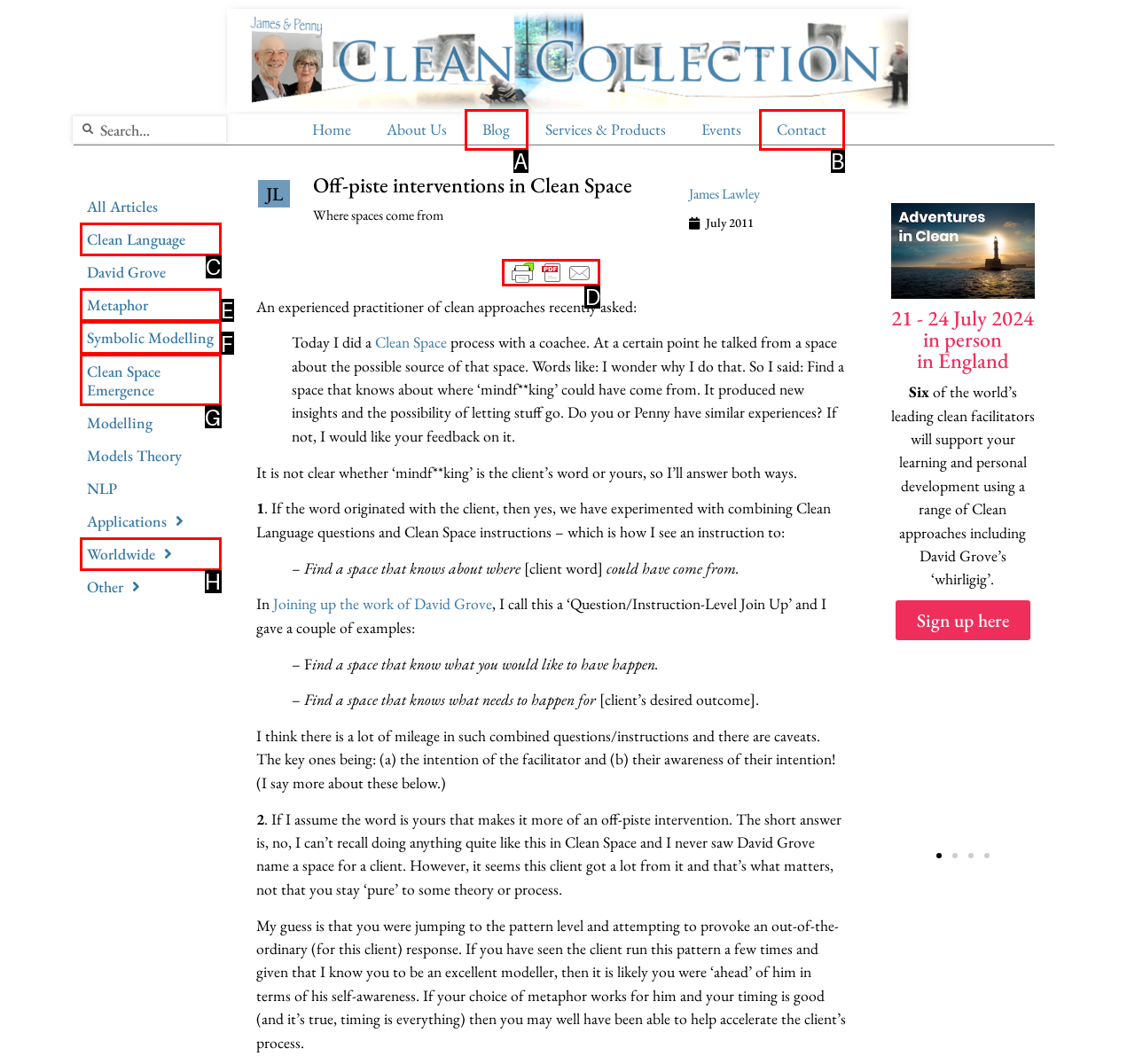Which option aligns with the description: admin? Respond by selecting the correct letter.

None